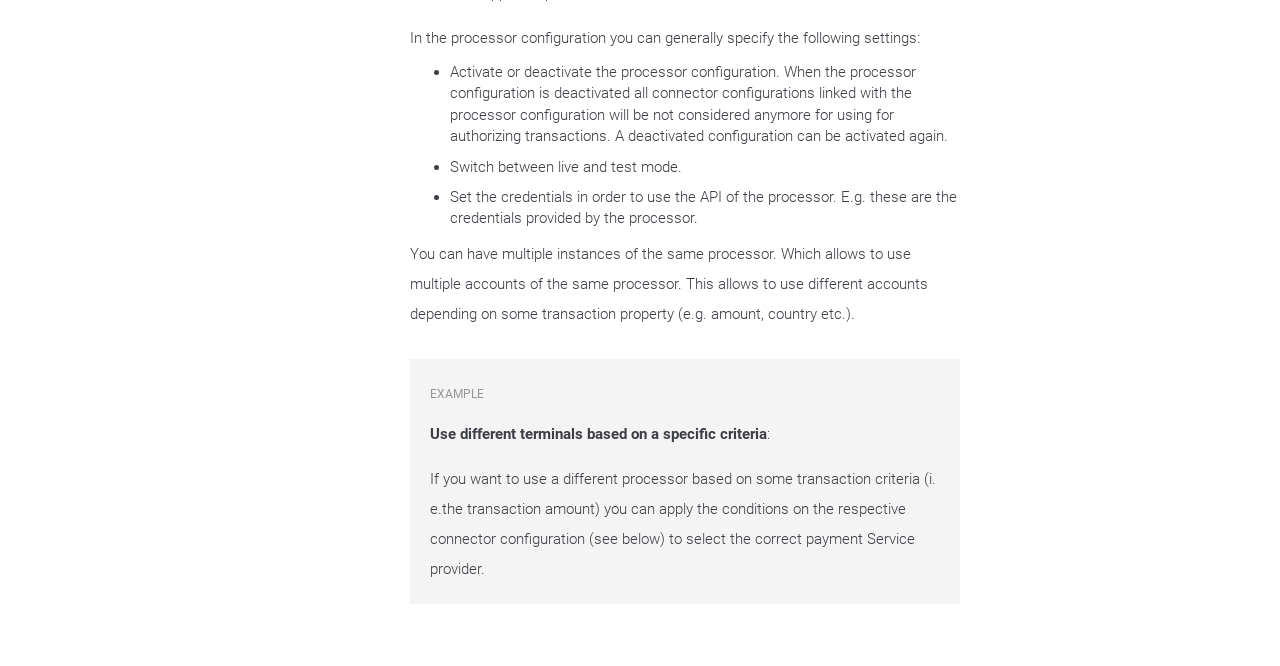What is the purpose of the processor configuration?
Respond with a short answer, either a single word or a phrase, based on the image.

Specify settings